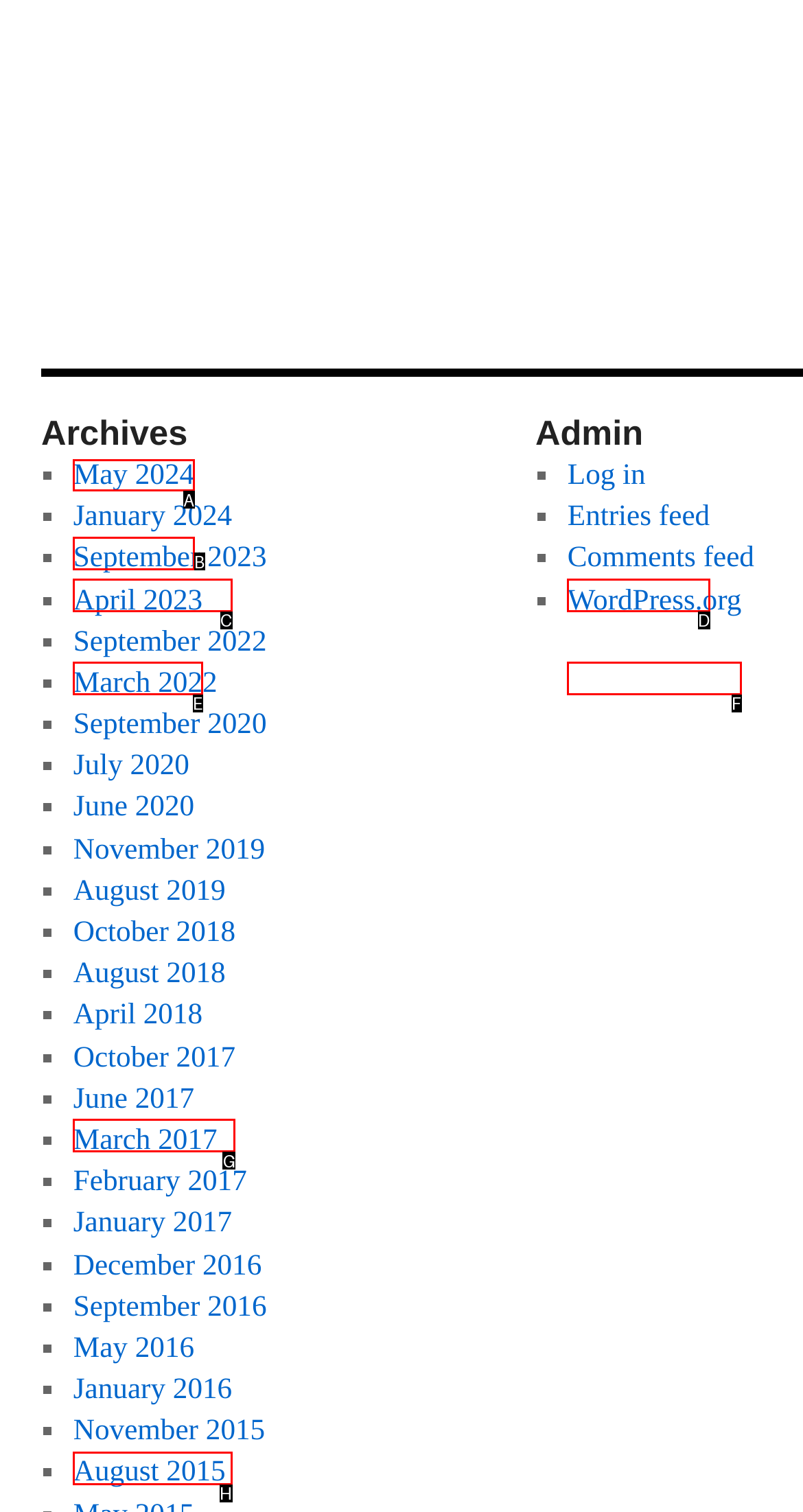Identify the HTML element to click to fulfill this task: View archives for May 2024
Answer with the letter from the given choices.

A